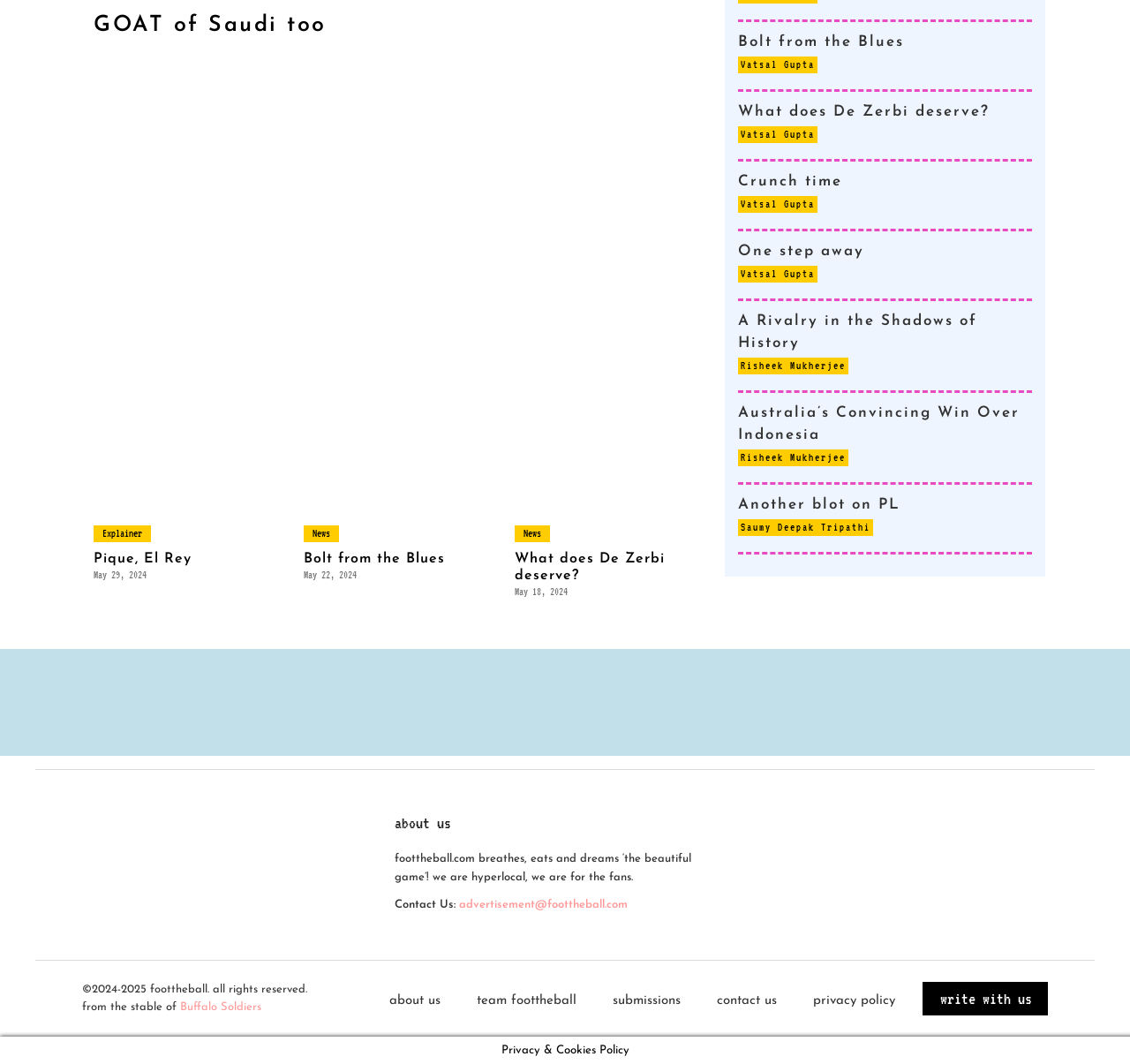What is the text of the first heading?
Give a single word or phrase as your answer by examining the image.

GOAT of Saudi too